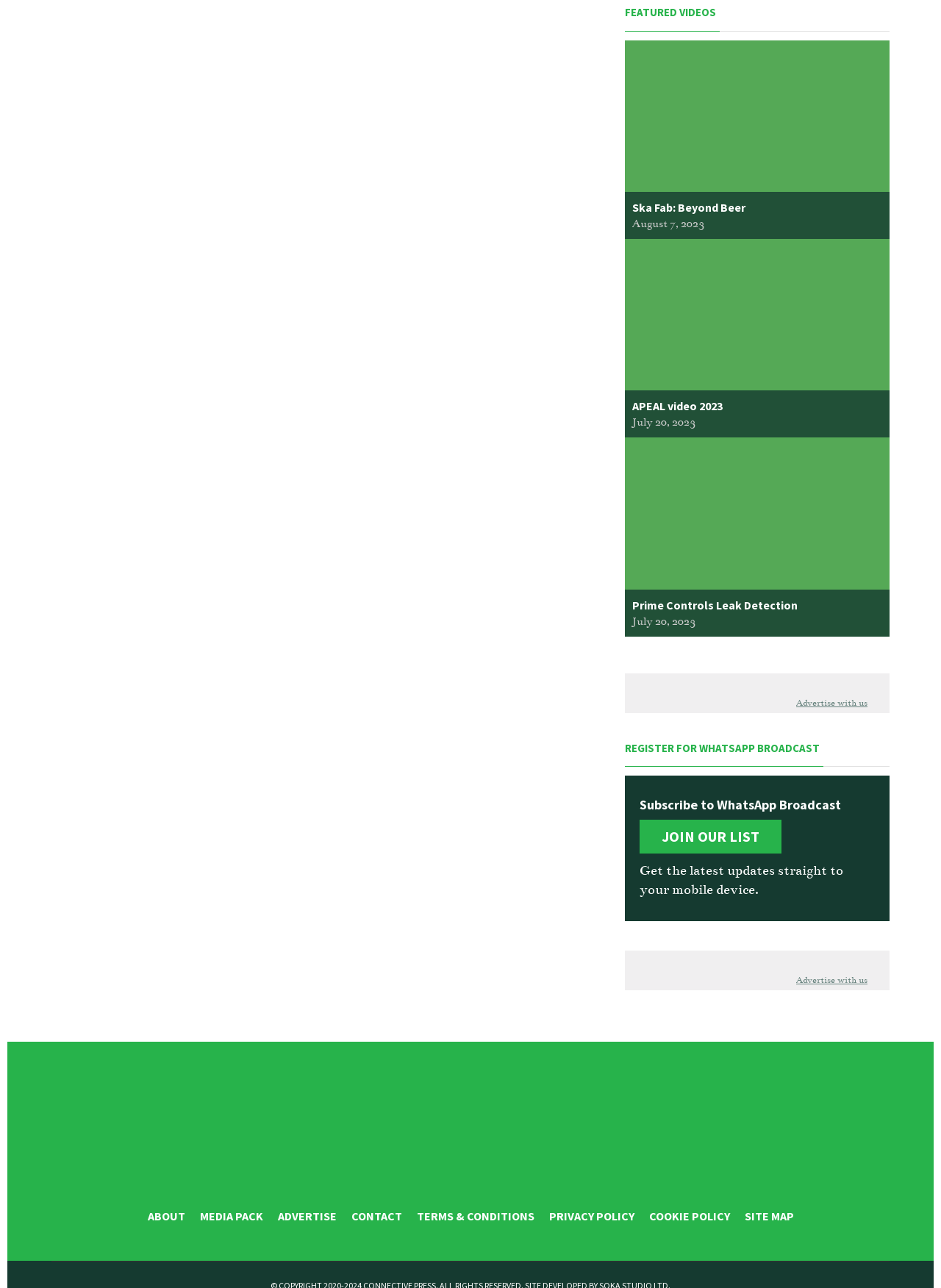Kindly respond to the following question with a single word or a brief phrase: 
What is the title of the first featured video?

Ska Fab: Beyond Beer